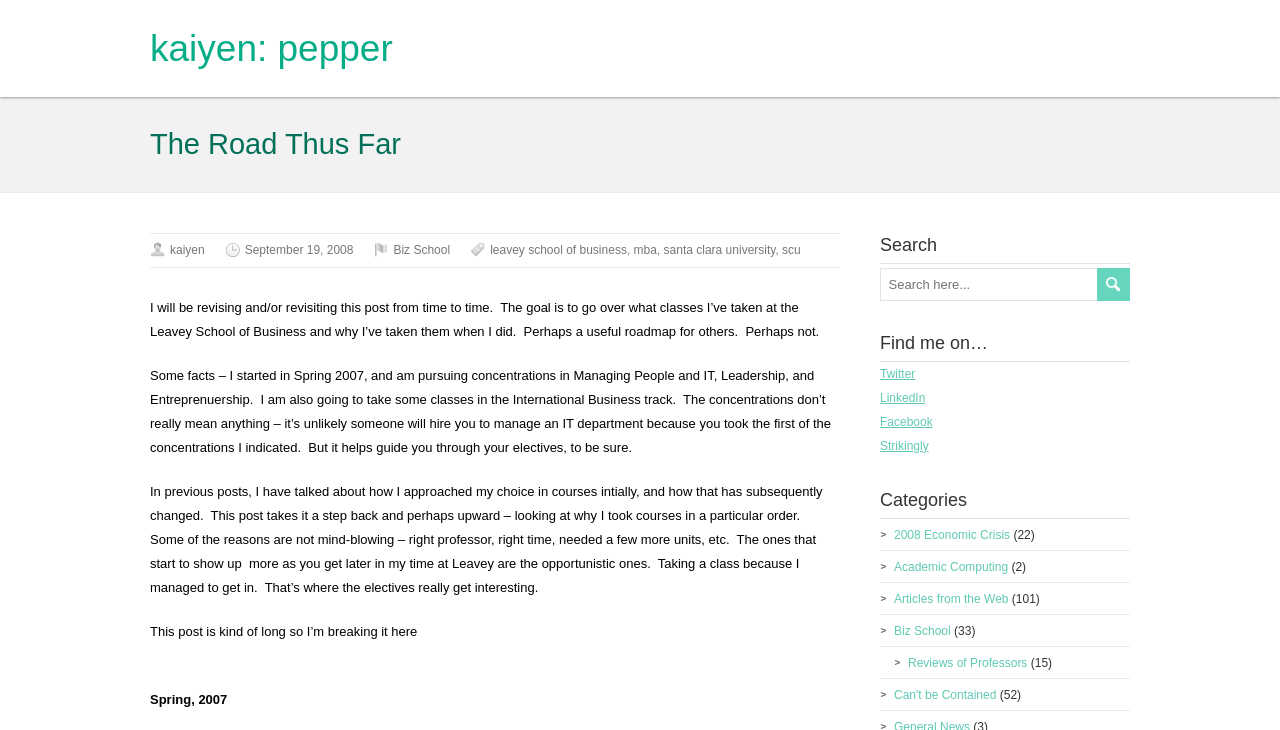Kindly determine the bounding box coordinates for the clickable area to achieve the given instruction: "Search for something".

[0.688, 0.367, 0.882, 0.412]